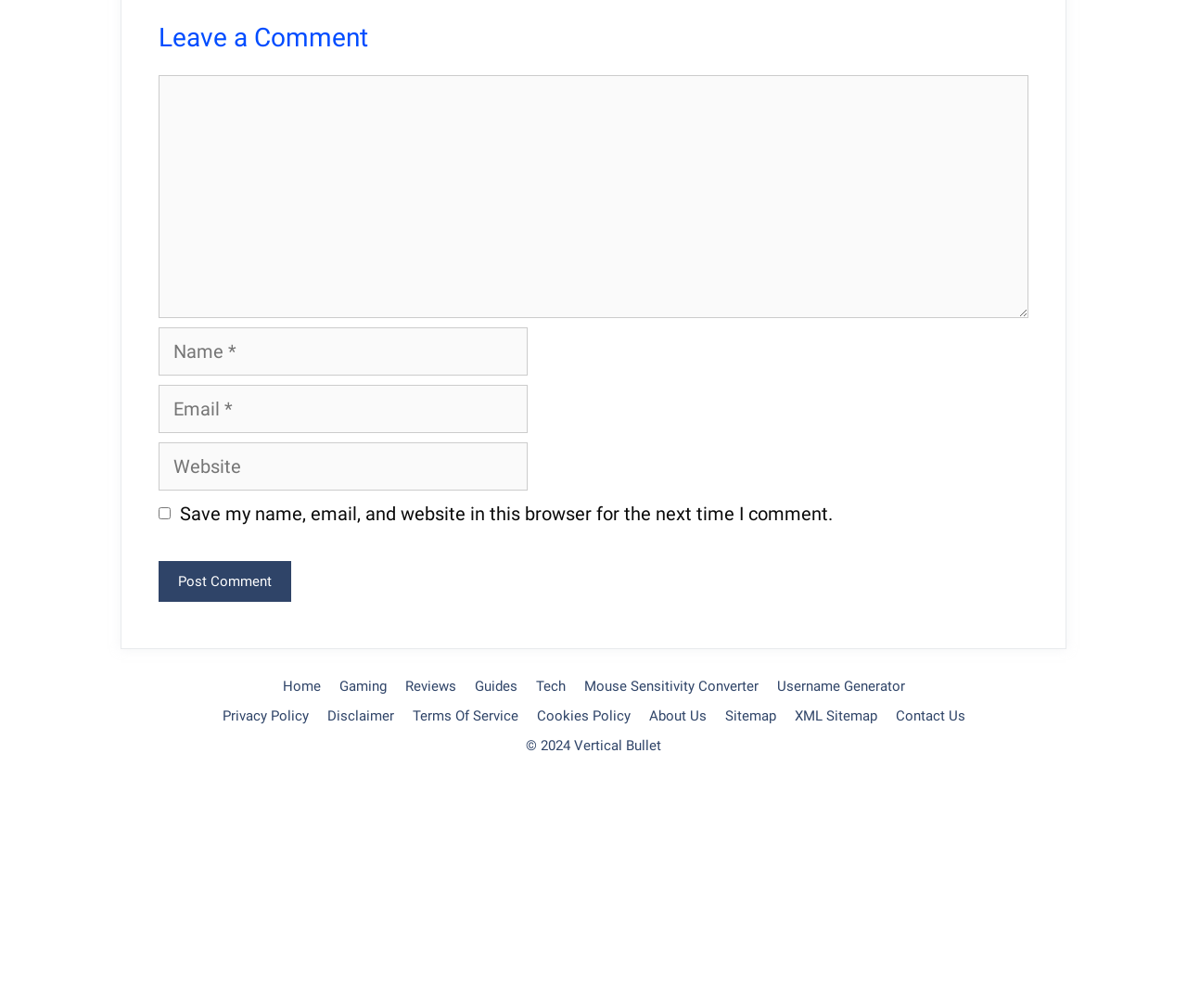Identify the bounding box for the UI element described as: "name="submit" value="Post Comment"". Ensure the coordinates are four float numbers between 0 and 1, formatted as [left, top, right, bottom].

[0.134, 0.556, 0.245, 0.597]